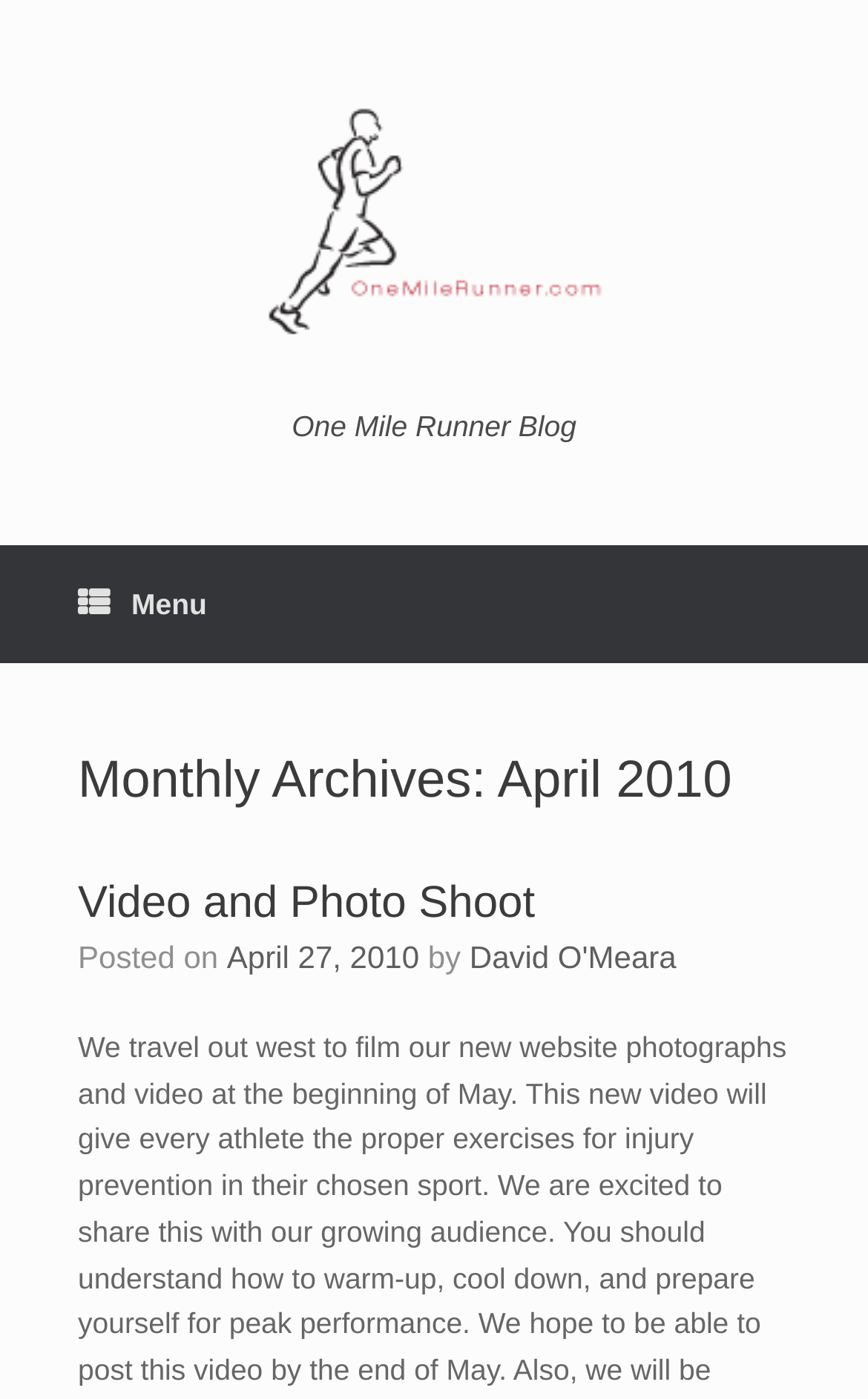Reply to the question with a single word or phrase:
How many articles are on this page?

At least 1